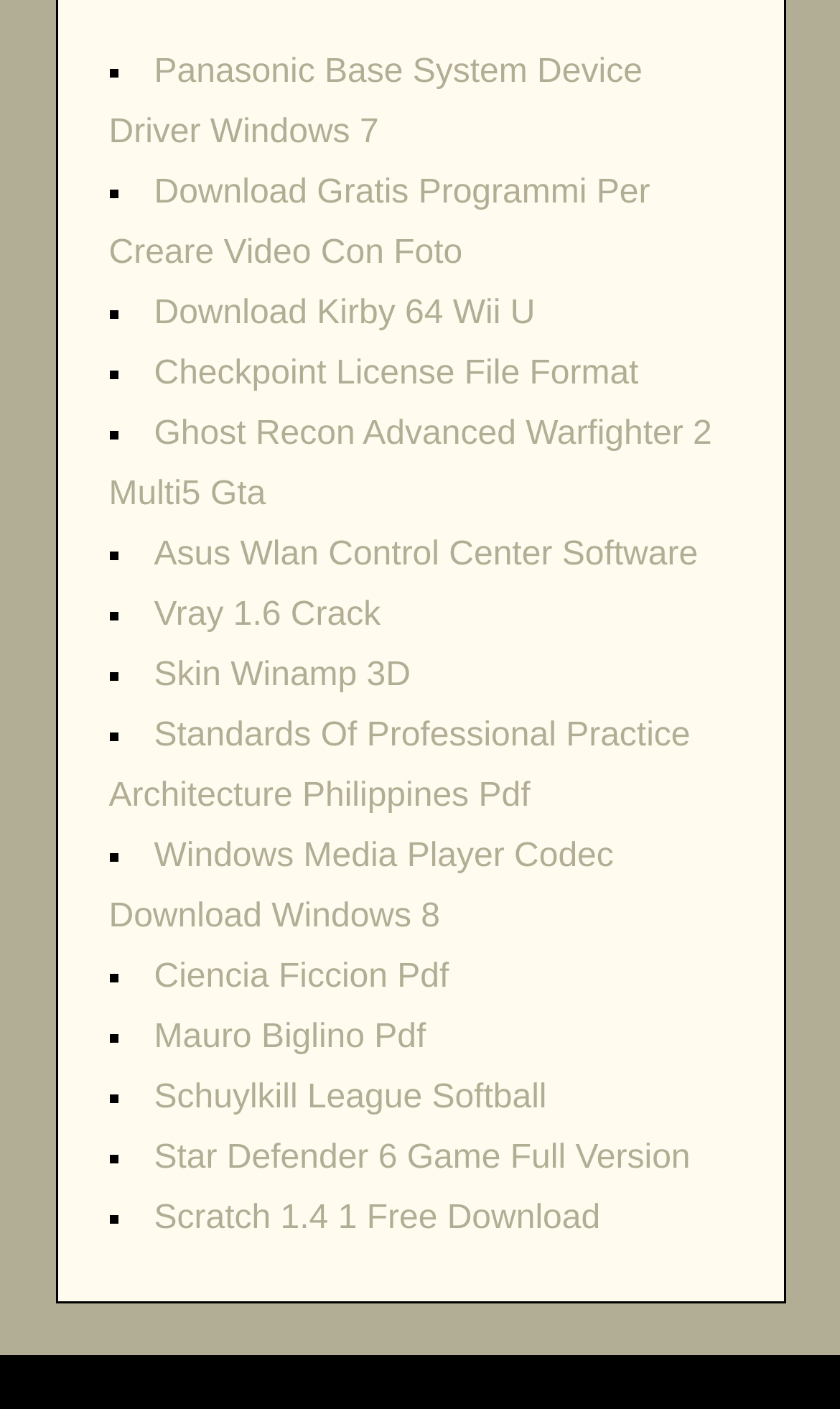Determine the bounding box coordinates of the element's region needed to click to follow the instruction: "Get Vray 1.6 Crack". Provide these coordinates as four float numbers between 0 and 1, formatted as [left, top, right, bottom].

[0.183, 0.423, 0.453, 0.449]